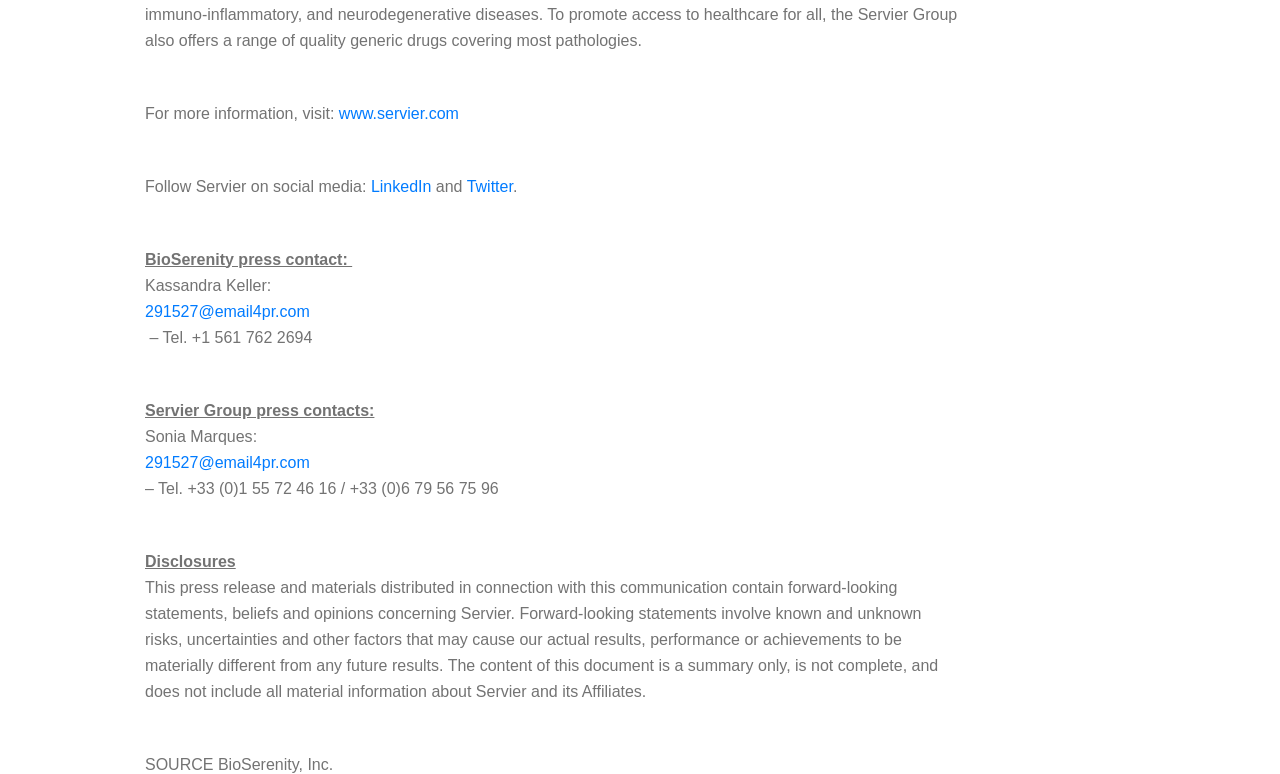Answer the question below with a single word or a brief phrase: 
What is the phone number of Sonia Marques?

+33 (0)1 55 72 46 16 / +33 (0)6 79 56 75 96